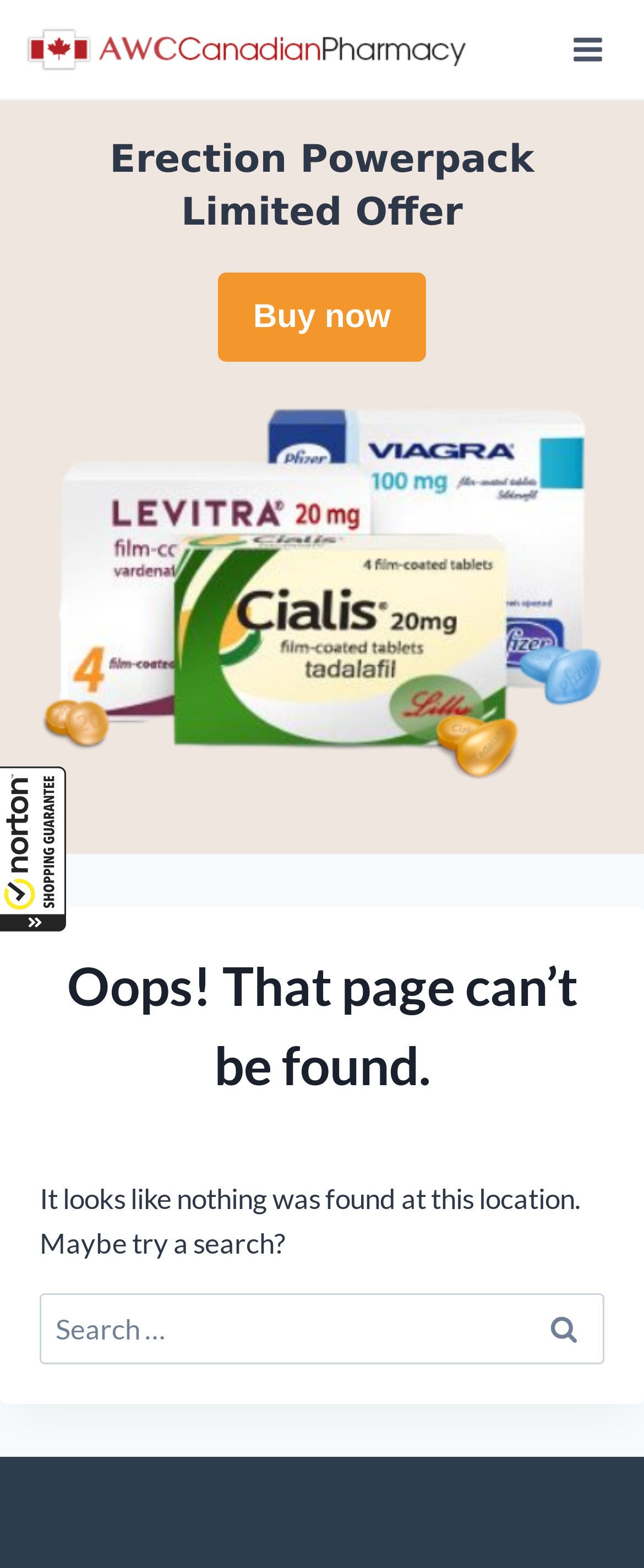What is the current status of the page?
Give a detailed and exhaustive answer to the question.

The heading 'Oops! That page can’t be found.' and the static text 'It looks like nothing was found at this location. Maybe try a search?' suggest that the current page is not found, and the website is providing a search option to find the desired content.